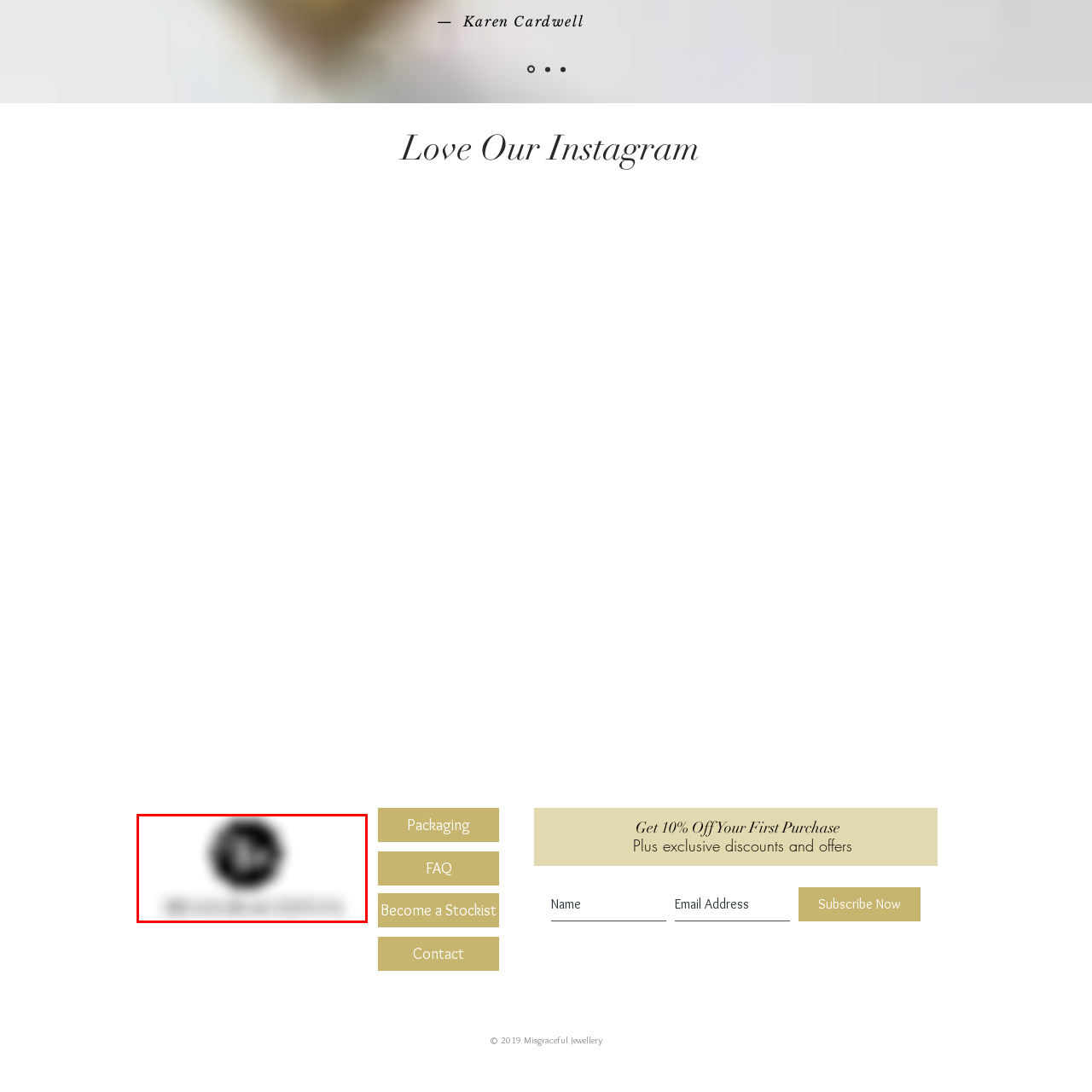Create a thorough description of the image portion outlined in red.

The image features the logo of "Misgraceful Jewellery," displayed prominently in a circular design. This black and white logo is likely intended to convey elegance and sophistication, reflecting the brand's focus on offering unique and stylish jewelry pieces. Below the logo, the brand name "Misgraceful" is written in a clean, simple font, which complements the stylish aesthetic of the logo. This visual representation is part of the brand's effort to establish a strong identity in the jewelry market, appealing to customers who appreciate quality craftsmanship and contemporary design.